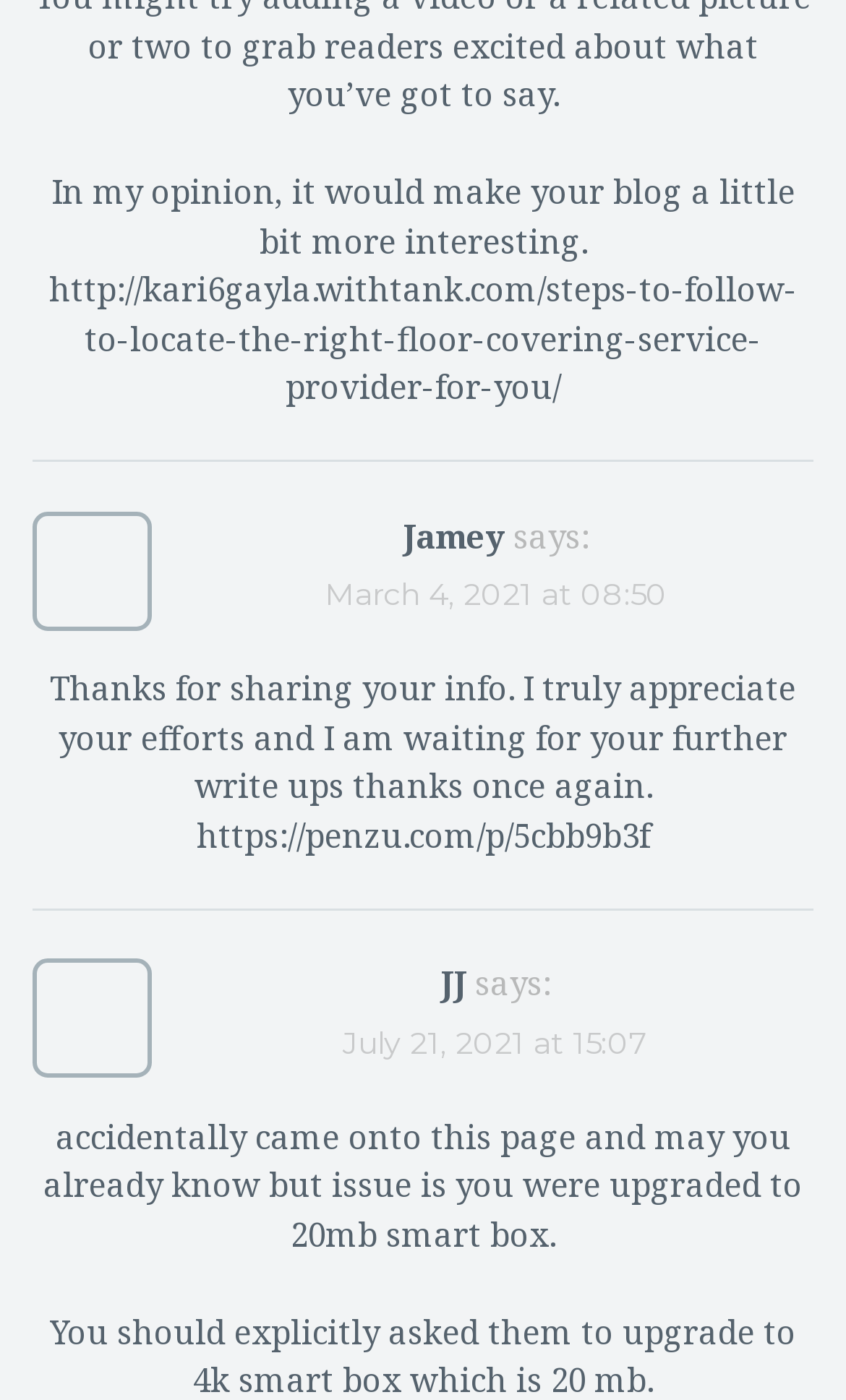How many links are in the footer?
Relying on the image, give a concise answer in one word or a brief phrase.

4